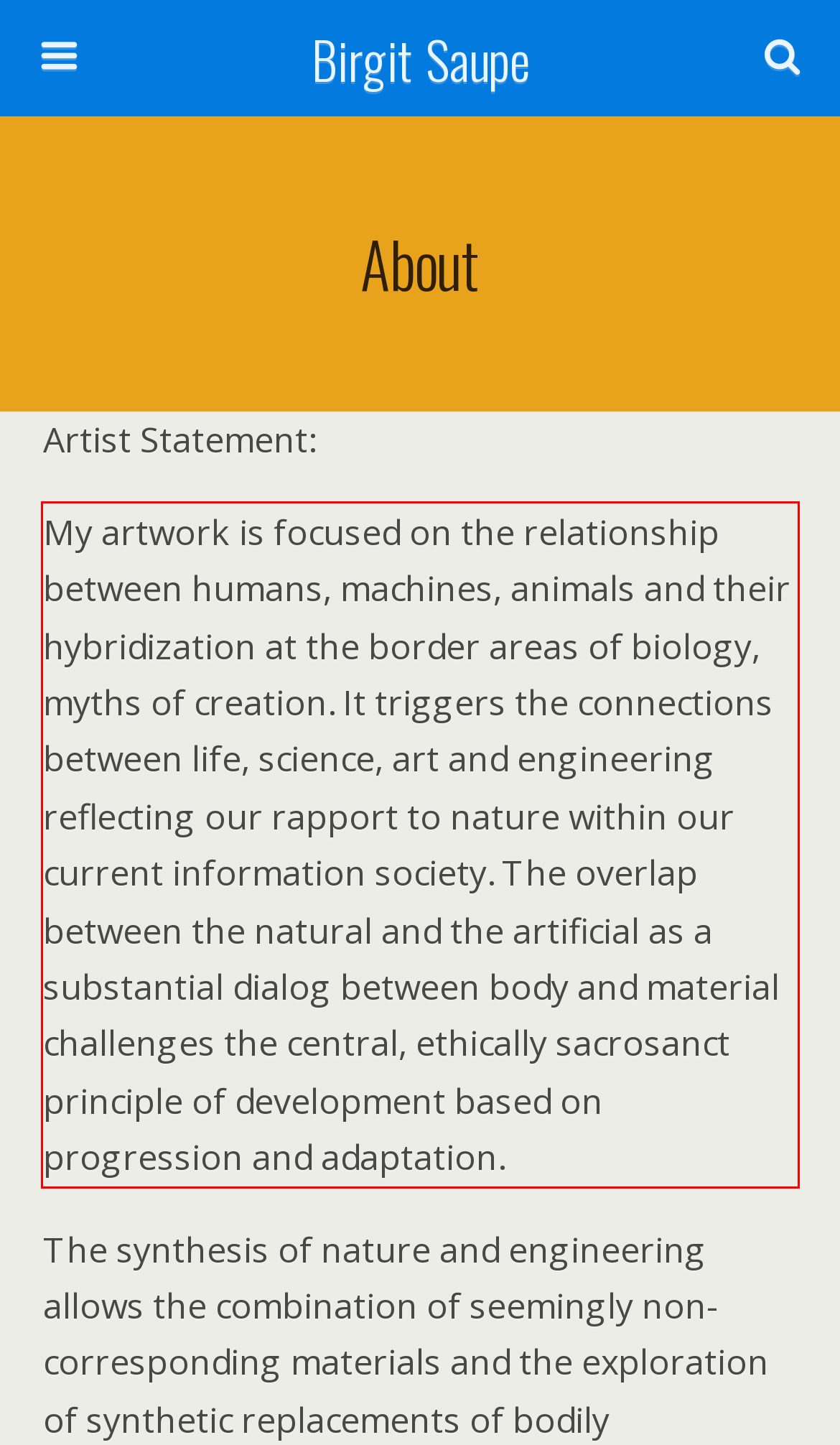Please extract the text content from the UI element enclosed by the red rectangle in the screenshot.

My artwork is focused on the relationship between humans, machines, animals and their hybridization at the border areas of biology, myths of creation. It triggers the connections between life, science, art and engineering reflecting our rapport to nature within our current information society. The overlap between the natural and the artificial as a substantial dialog between body and material challenges the central, ethically sacrosanct principle of development based on progression and adaptation.